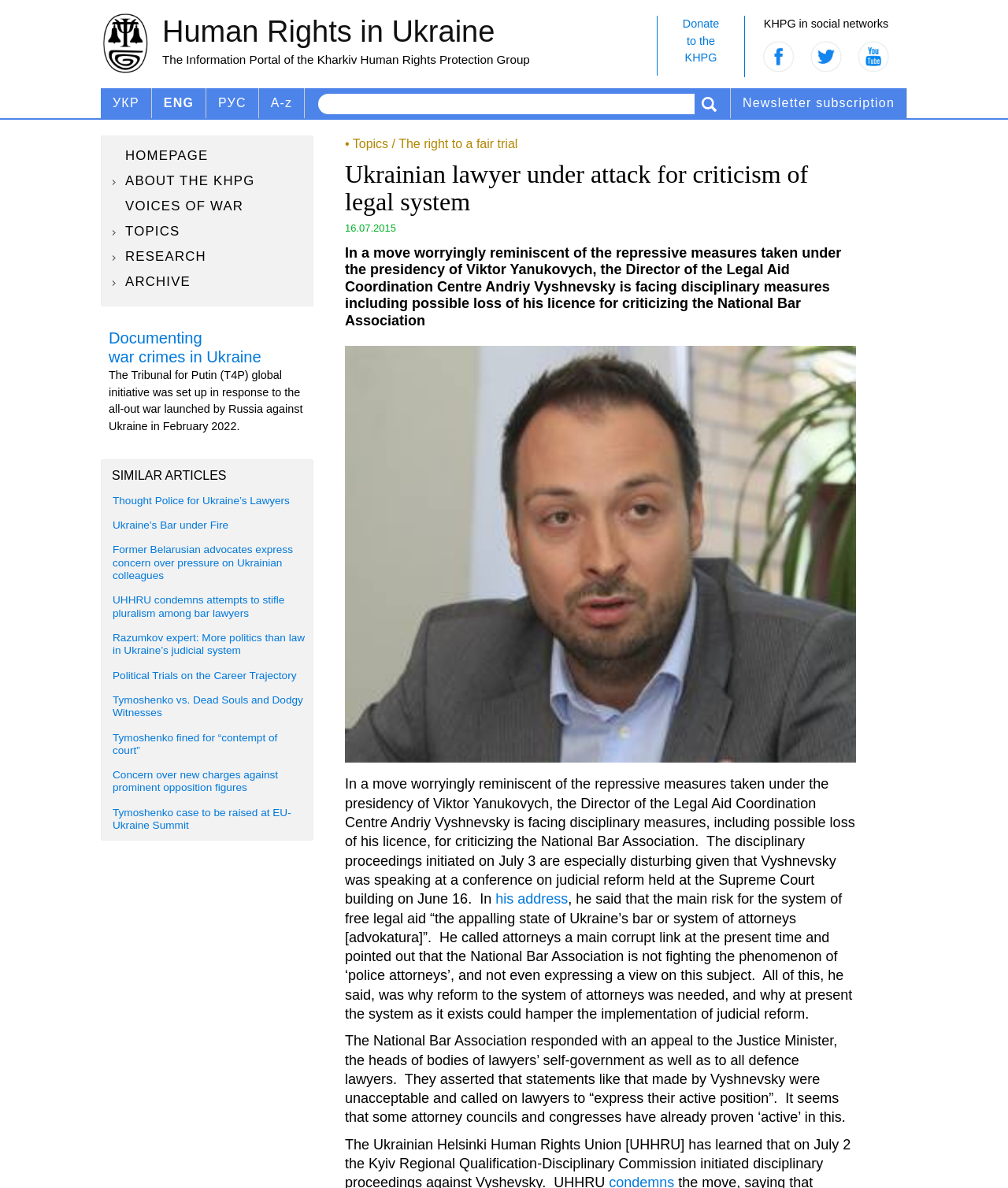Please respond to the question using a single word or phrase:
What is the purpose of the 'Donate to the KHPG' link?

To donate to the KHPG